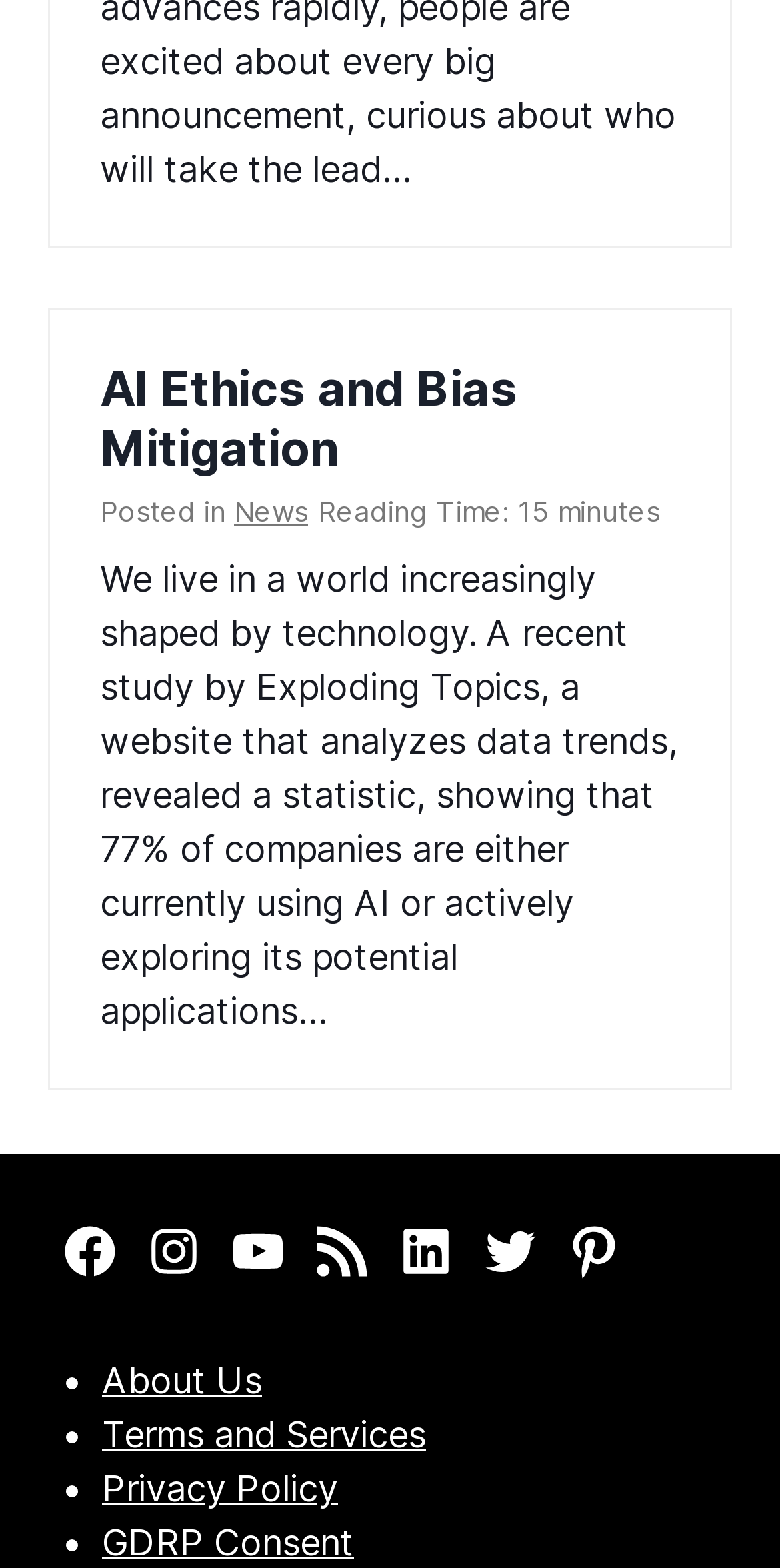Please identify the bounding box coordinates of the area that needs to be clicked to fulfill the following instruction: "Read the article."

[0.128, 0.356, 0.869, 0.659]